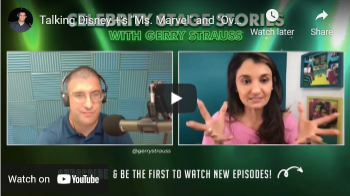Describe all the elements in the image with great detail.

In this engaging screenshot from a video titled "Talking Disney: It's Ms. Marvel and Syl," hosts Gerry Strauss and his guest share lively insights about the Marvel universe. Gerry, seated on the left in front of a blue backdrop, displays a warm smile while engaged in the conversation. His guest, animatedly gesturing with her hands, exudes enthusiasm as they discuss themes related to Disney and its characters. The green-themed background further enhances the atmosphere, providing a vibrant setting for this rich dialogue. Viewers are encouraged to join the conversation by subscribing to the channel for more episodes.